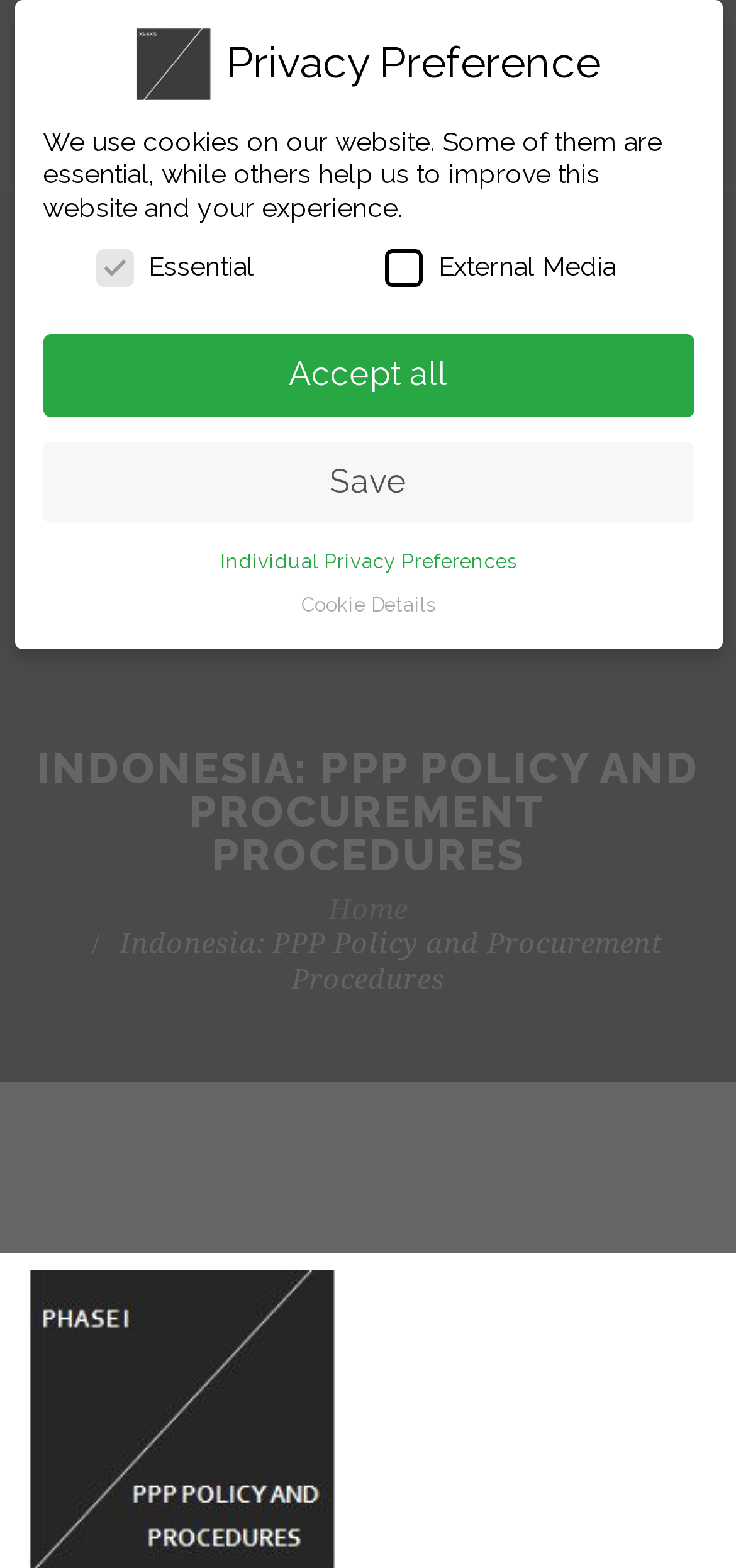What is the name of the country?
Look at the screenshot and give a one-word or phrase answer.

Indonesia